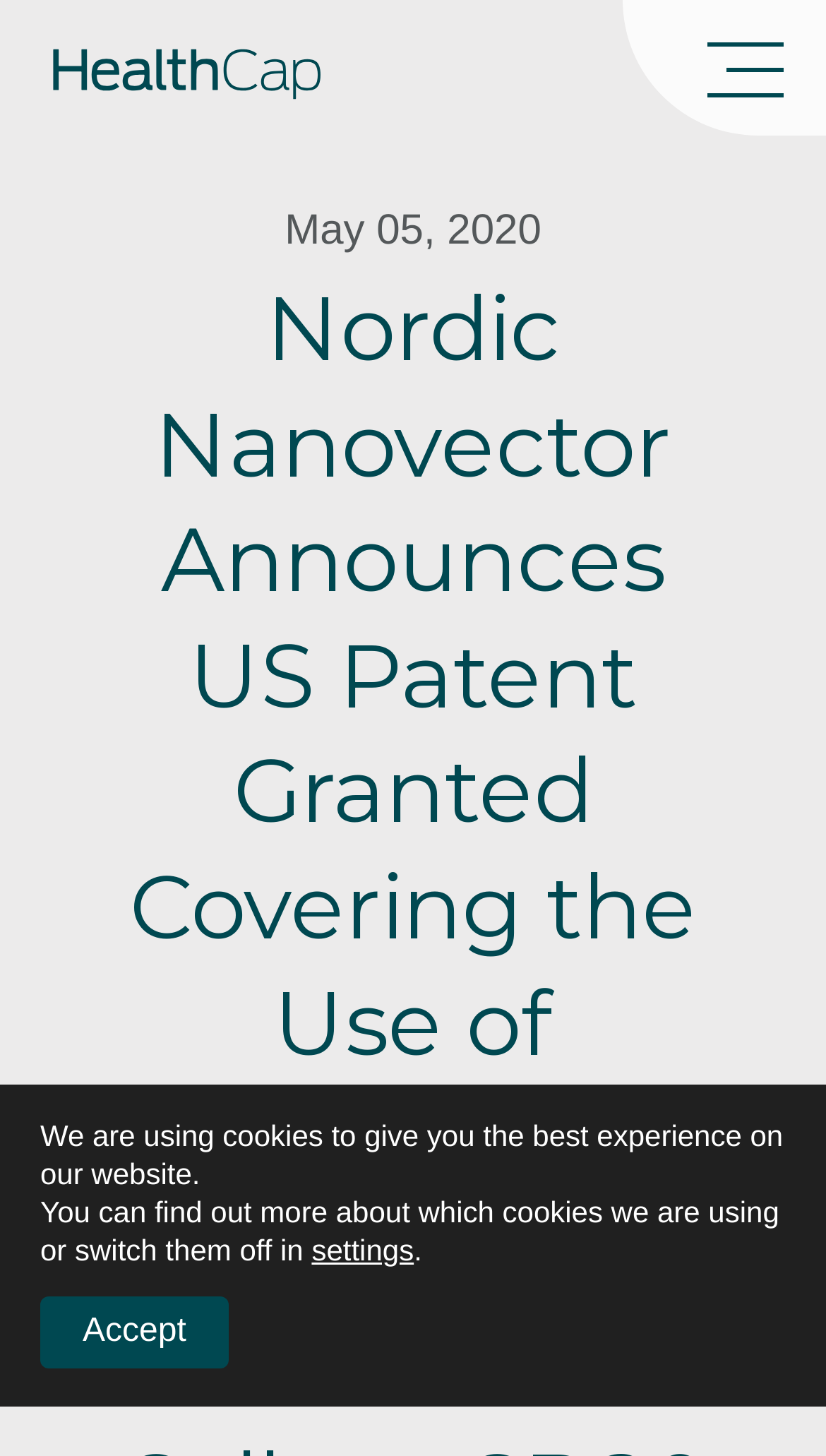For the following element description, predict the bounding box coordinates in the format (top-left x, top-left y, bottom-right x, bottom-right y). All values should be floating point numbers between 0 and 1. Description: parent_node: About

[0.754, 0.0, 1.0, 0.093]